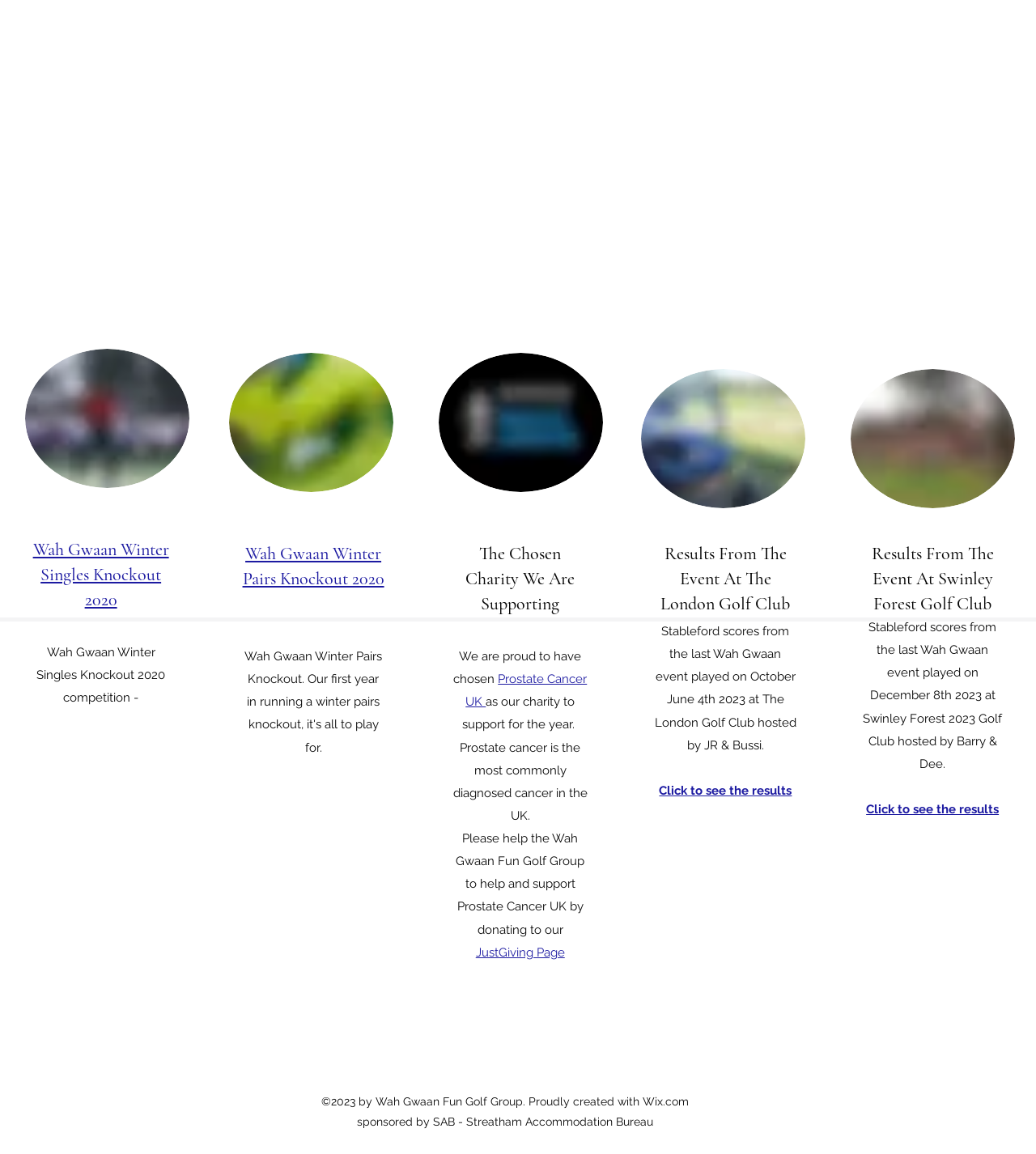Using the information in the image, could you please answer the following question in detail:
How many golf courses are mentioned on the webpage?

The webpage mentions two golf courses: London Golf Club and Swinley Forest Golf Club. These are mentioned in the sections 'Results From The Event At The London Golf Club' and 'Results From The Event At Swinley Forest Golf Club' respectively.